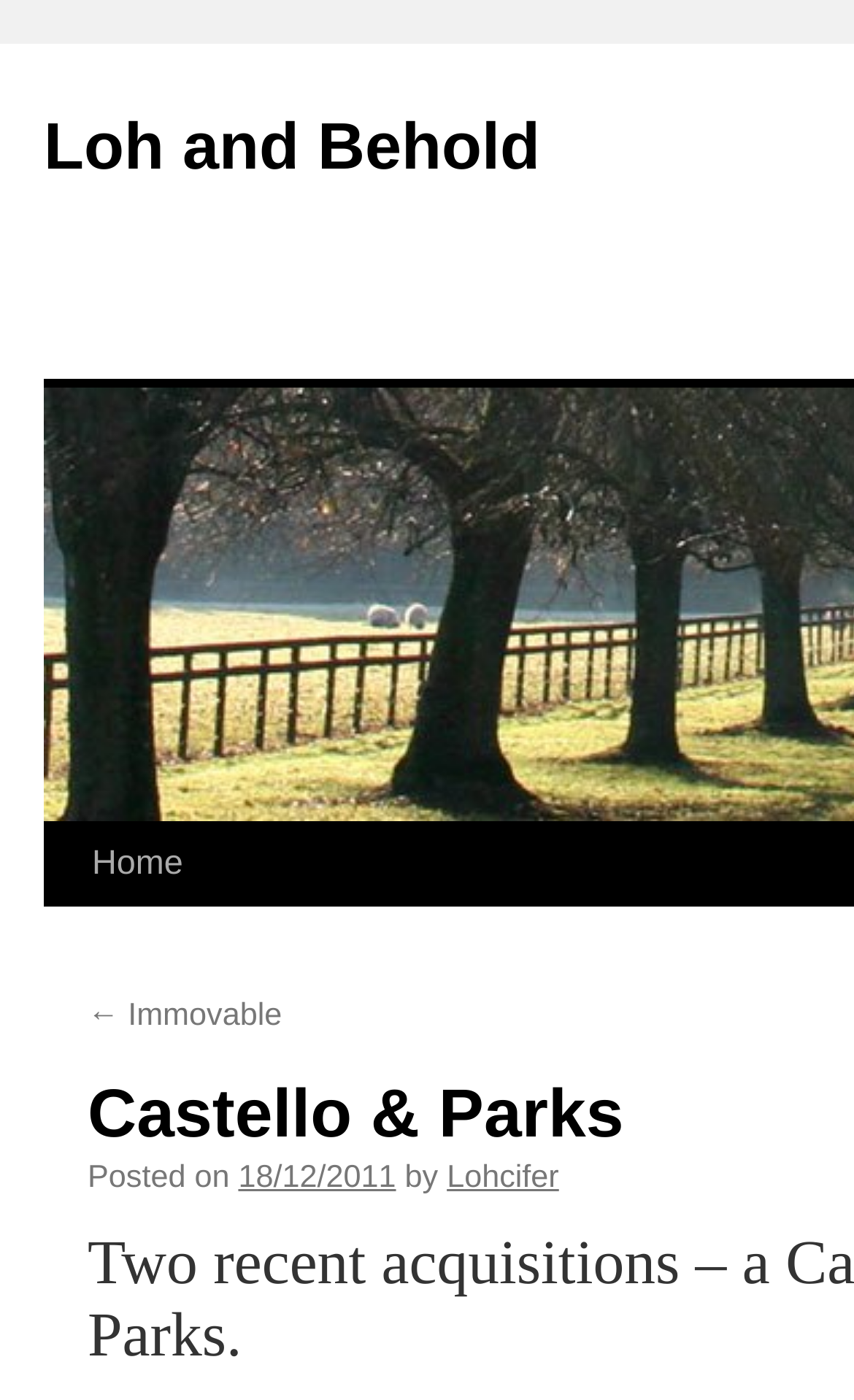Bounding box coordinates should be provided in the format (top-left x, top-left y, bottom-right x, bottom-right y) with all values between 0 and 1. Identify the bounding box for this UI element: Skip to content

[0.049, 0.587, 0.1, 0.765]